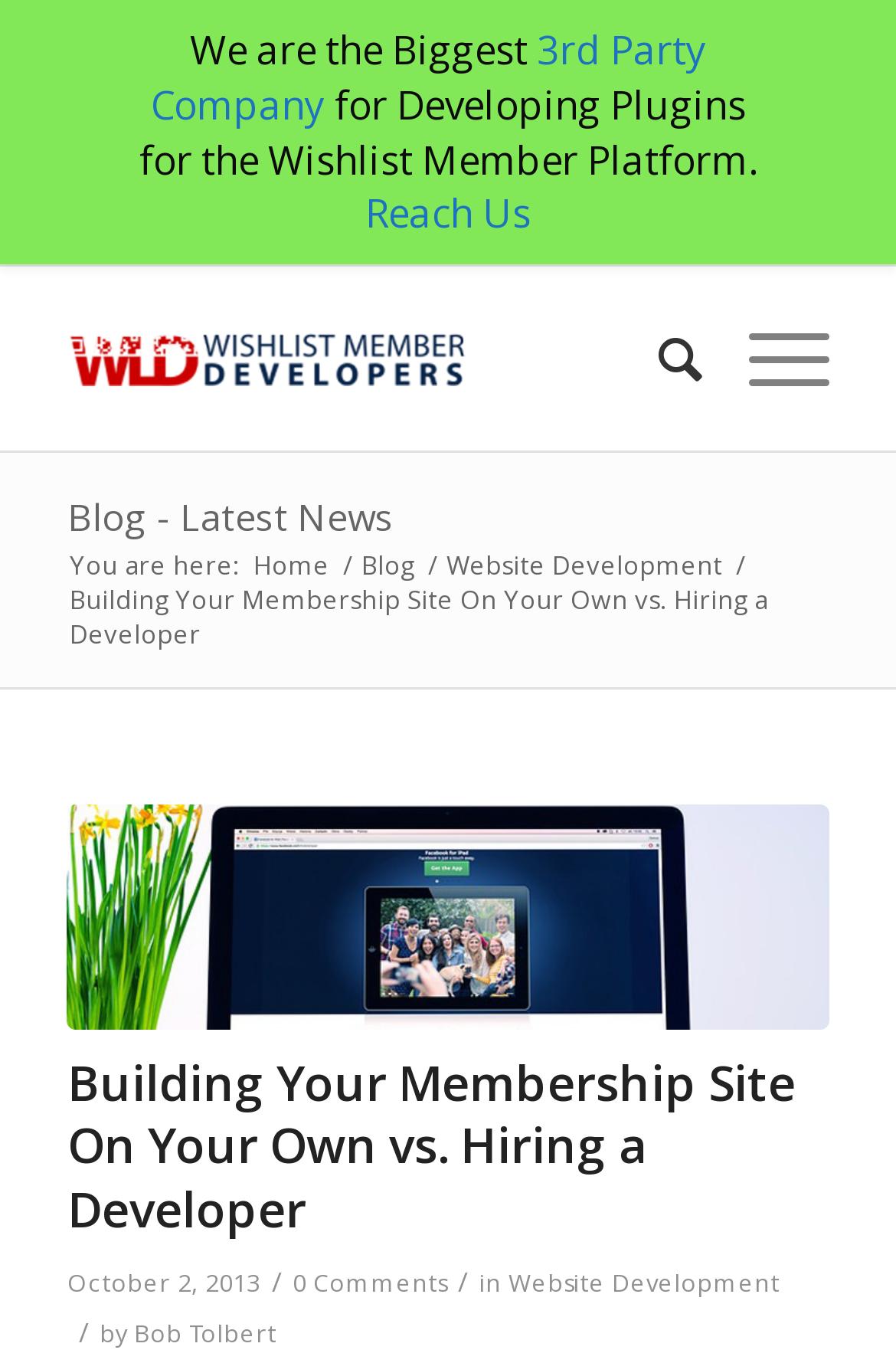How many comments does the current article have?
Using the visual information, respond with a single word or phrase.

0